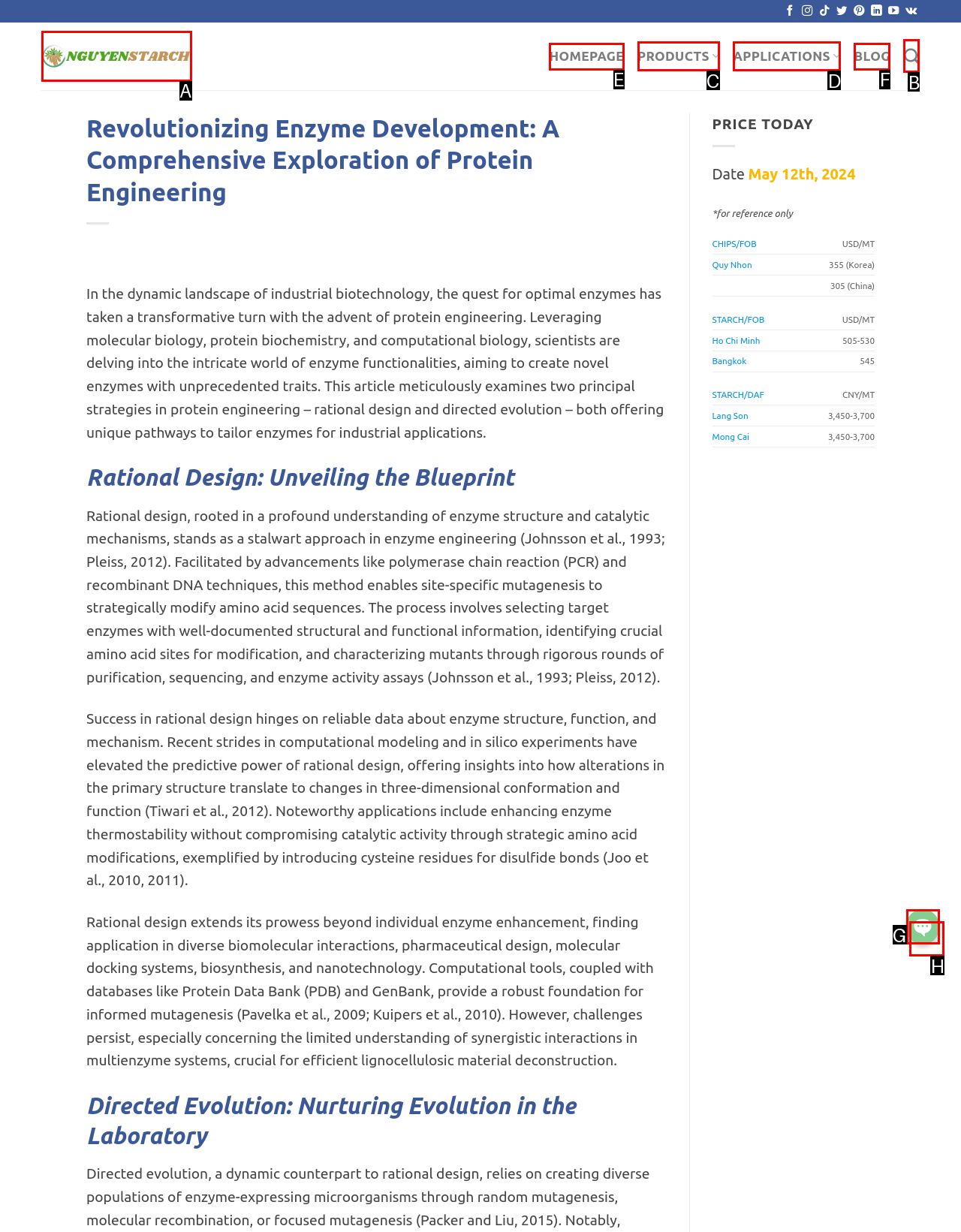Tell me which one HTML element I should click to complete the following task: Search Answer with the option's letter from the given choices directly.

B